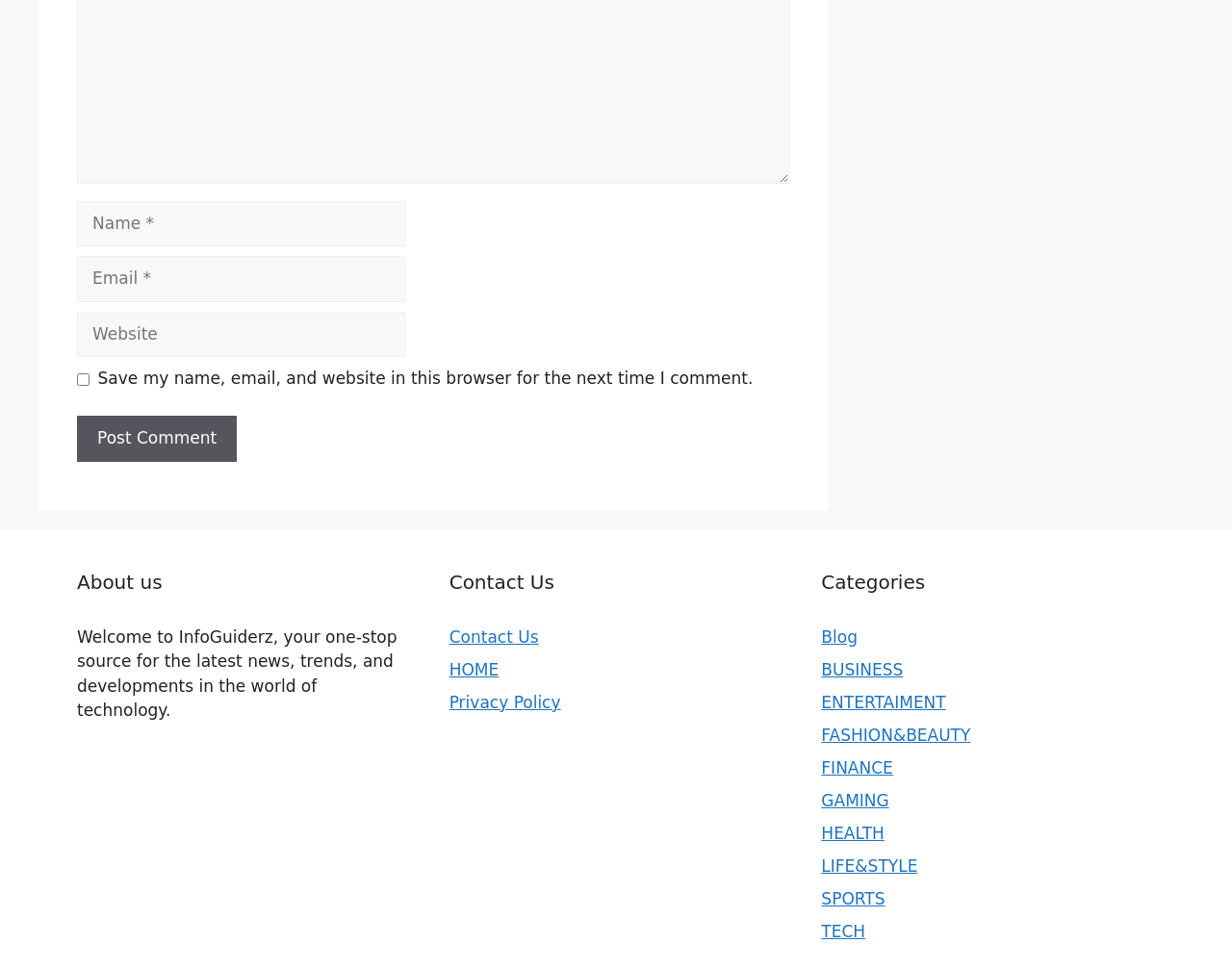Point out the bounding box coordinates of the section to click in order to follow this instruction: "Click the Post Comment button".

[0.062, 0.429, 0.192, 0.476]